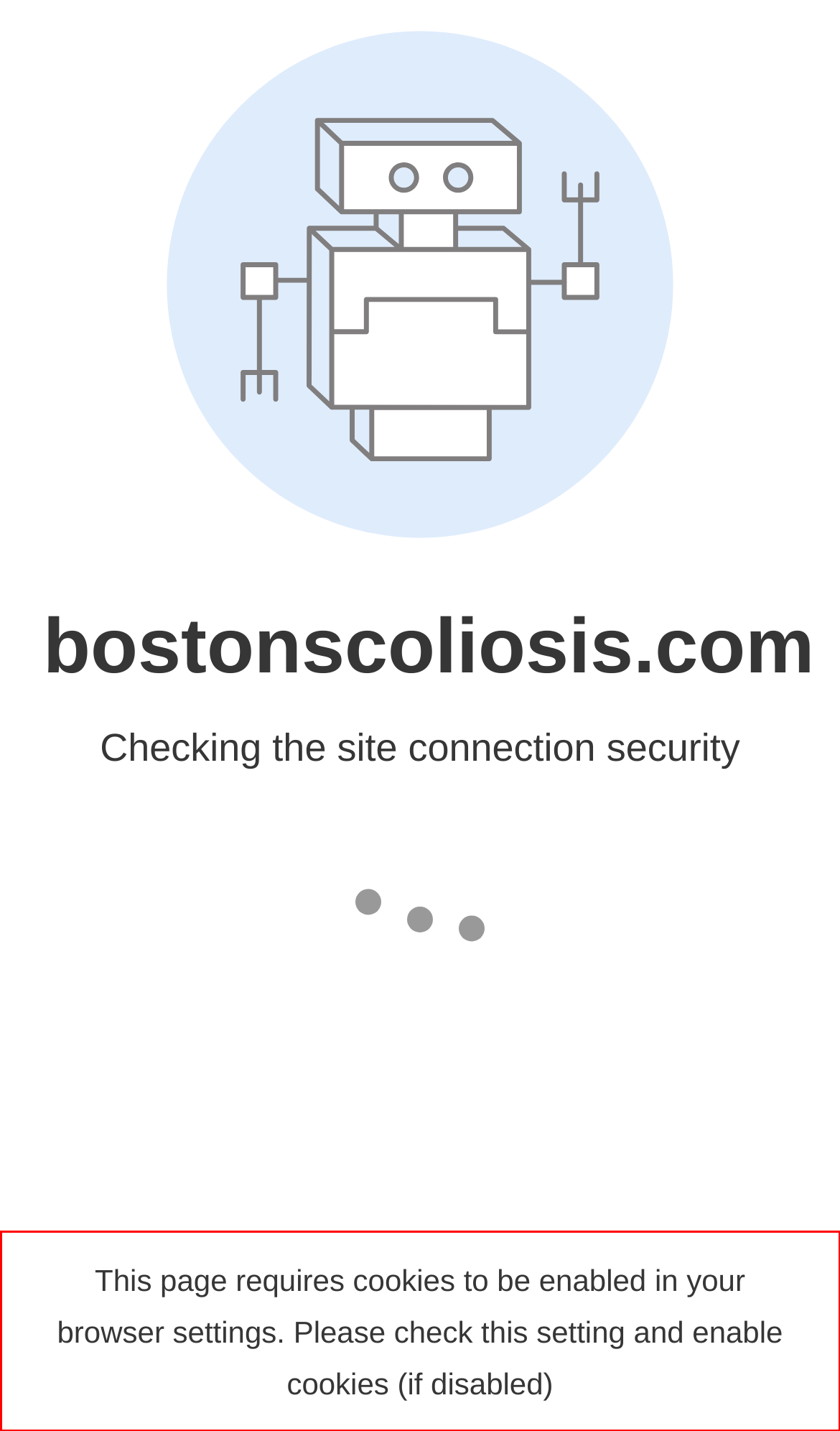You are provided with a screenshot of a webpage containing a red bounding box. Please extract the text enclosed by this red bounding box.

This page requires cookies to be enabled in your browser settings. Please check this setting and enable cookies (if disabled)